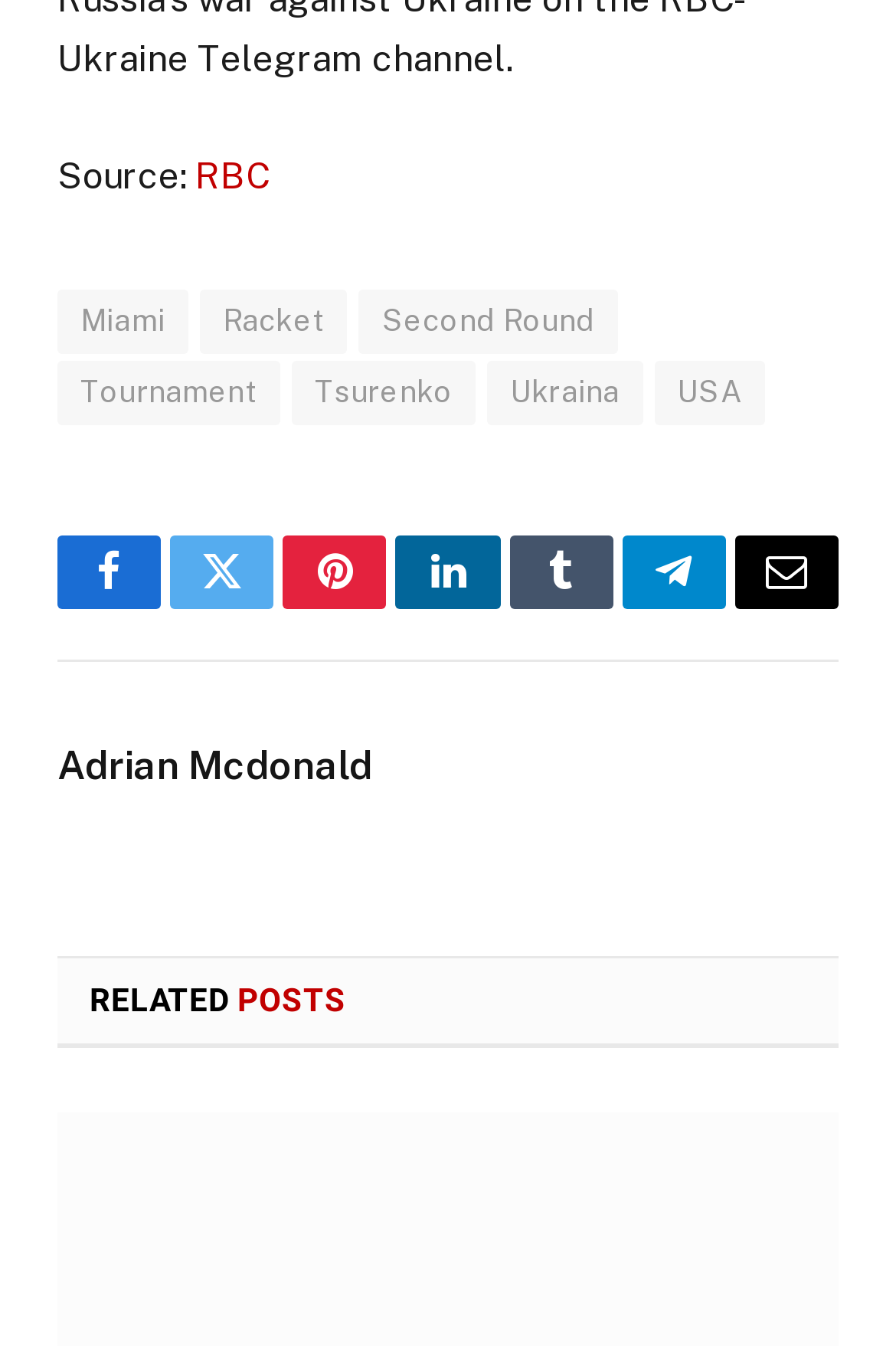What is the title of the section below the social media links?
Answer briefly with a single word or phrase based on the image.

RELATED POSTS